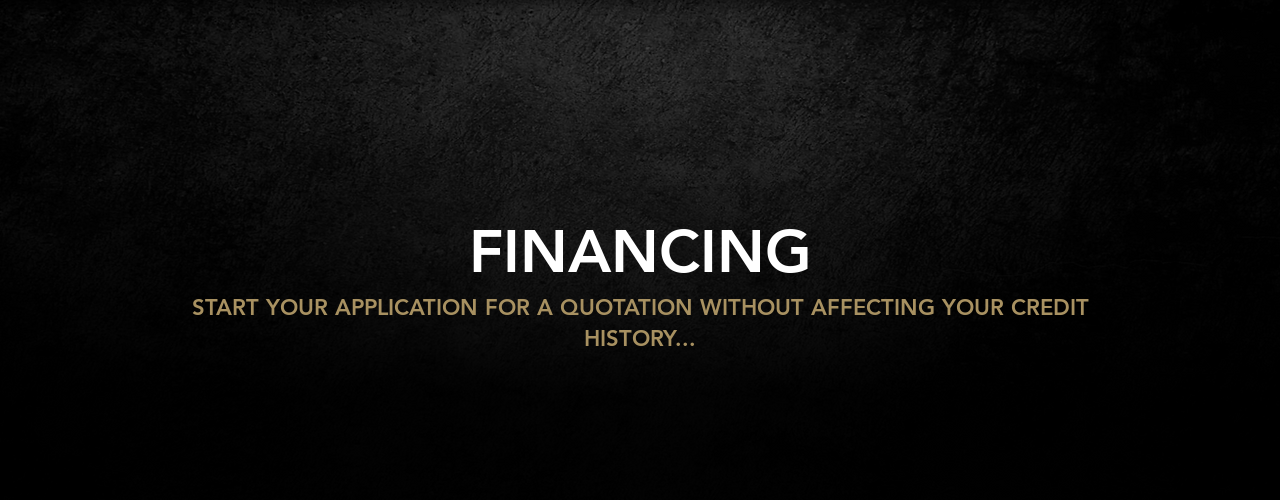Generate a comprehensive description of the image.

The image prominently features the word "FINANCING" in bold, white letters set against a textured dark background, emphasizing the concept of financial options. Beneath the main title, a smaller, gold text reads, "START YOUR APPLICATION FOR A QUOTATION WITHOUT AFFECTING YOUR CREDIT HISTORY..." This message invites potential customers to consider applying for financing while highlighting the advantage of not impacting their credit score. The overall design is sleek and professional, suggesting a focus on accessible financial solutions for individuals looking to make purchases without immediate financial strain.